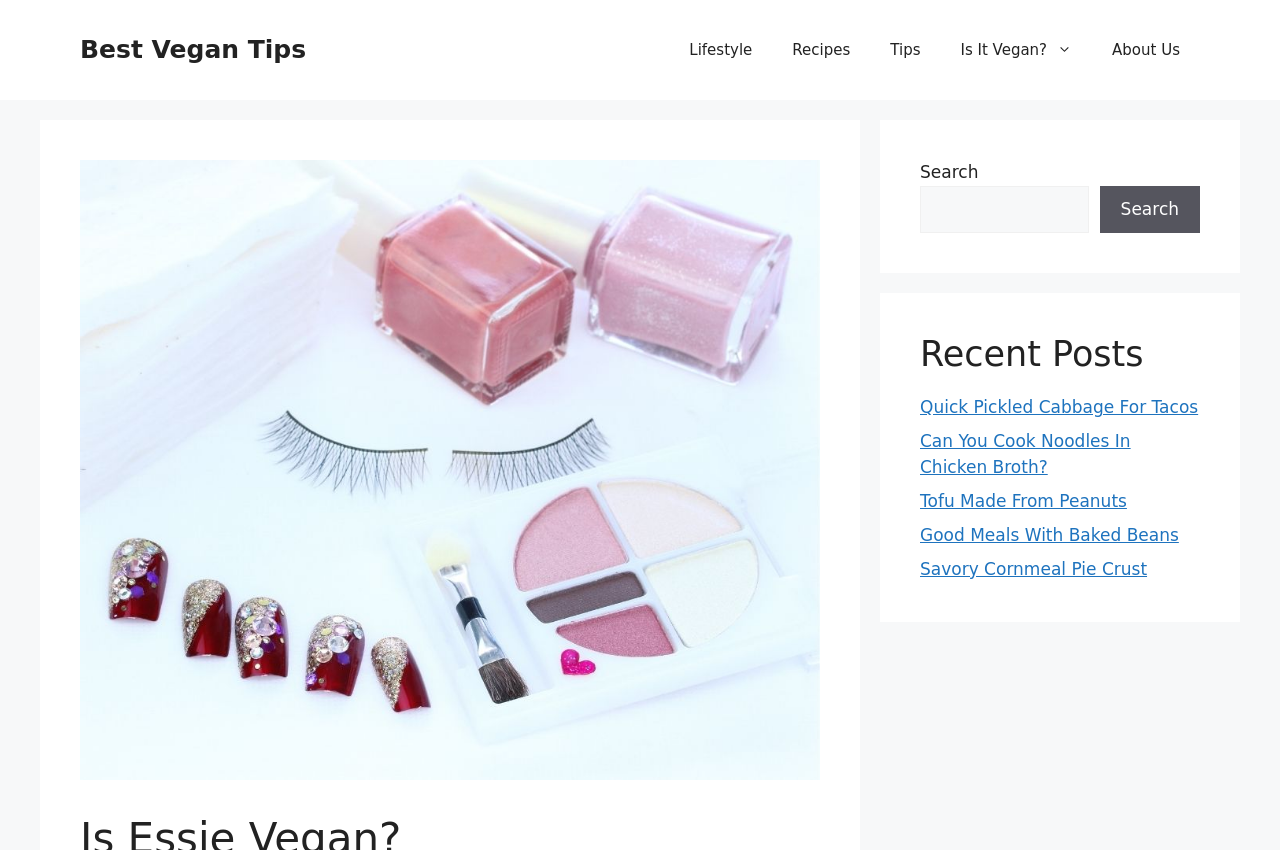Please examine the image and provide a detailed answer to the question: How many recent posts are listed?

The recent posts section has links to five different articles, including 'Quick Pickled Cabbage For Tacos', 'Can You Cook Noodles In Chicken Broth?', 'Tofu Made From Peanuts', 'Good Meals With Baked Beans', and 'Savory Cornmeal Pie Crust'.